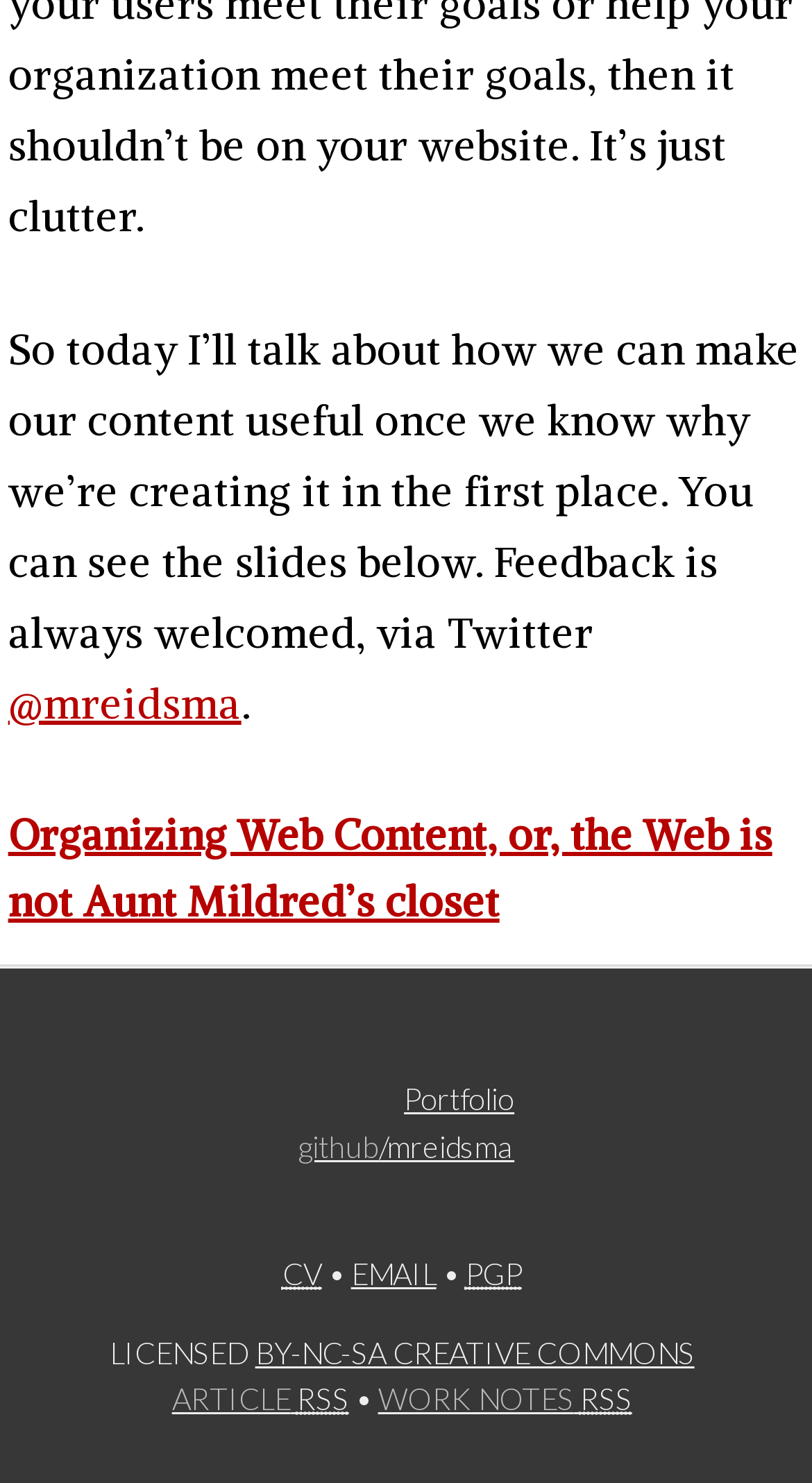Based on the element description: "Work Notes RSS", identify the bounding box coordinates for this UI element. The coordinates must be four float numbers between 0 and 1, listed as [left, top, right, bottom].

[0.466, 0.931, 0.778, 0.955]